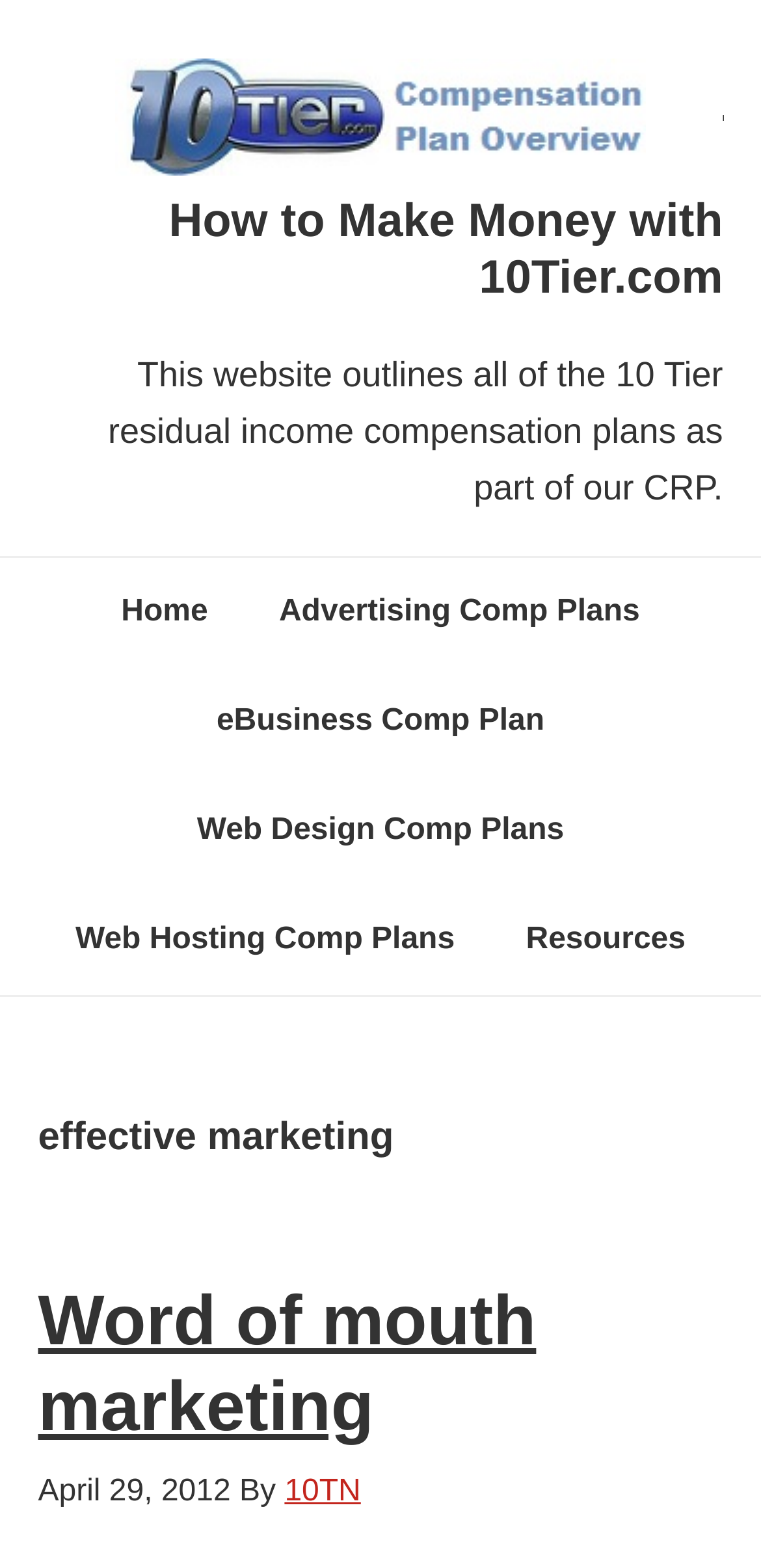Can you find the bounding box coordinates of the area I should click to execute the following instruction: "learn about word of mouth marketing"?

[0.05, 0.817, 0.705, 0.921]